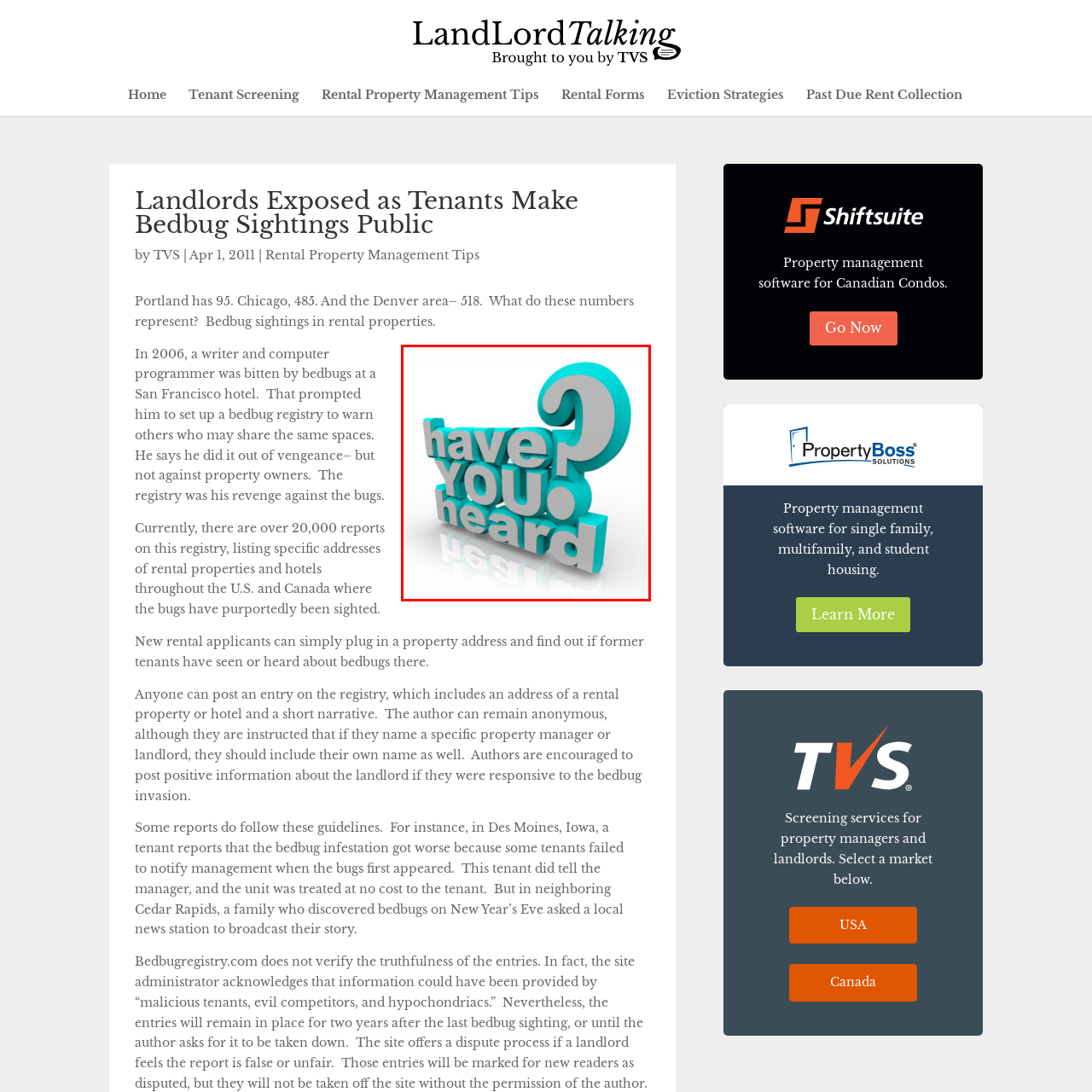Check the content in the red bounding box and reply to the question using a single word or phrase:
What is the purpose of the question mark?

To emphasize the inquiry